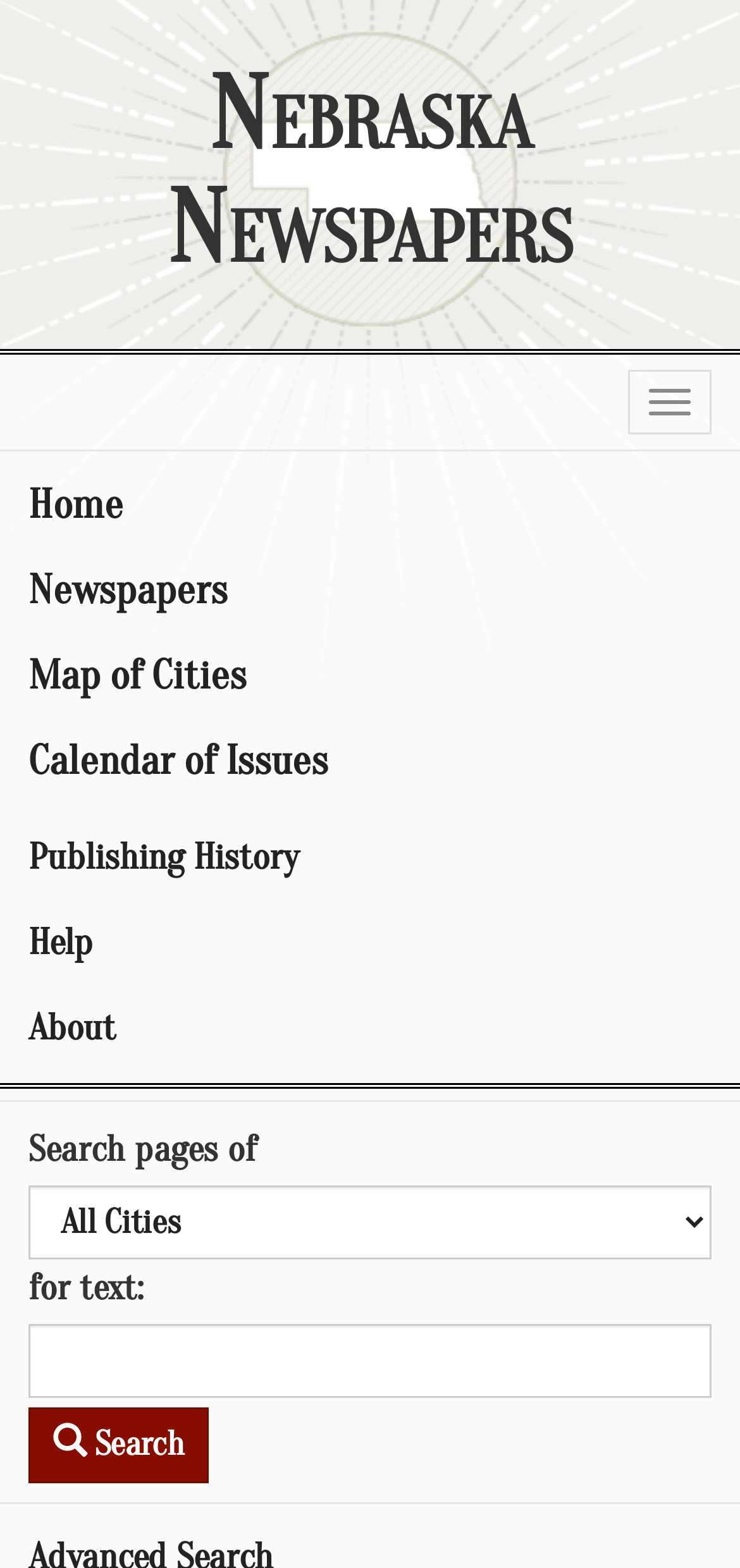Locate the bounding box of the UI element described by: "Toggle navigation" in the given webpage screenshot.

[0.849, 0.235, 0.962, 0.276]